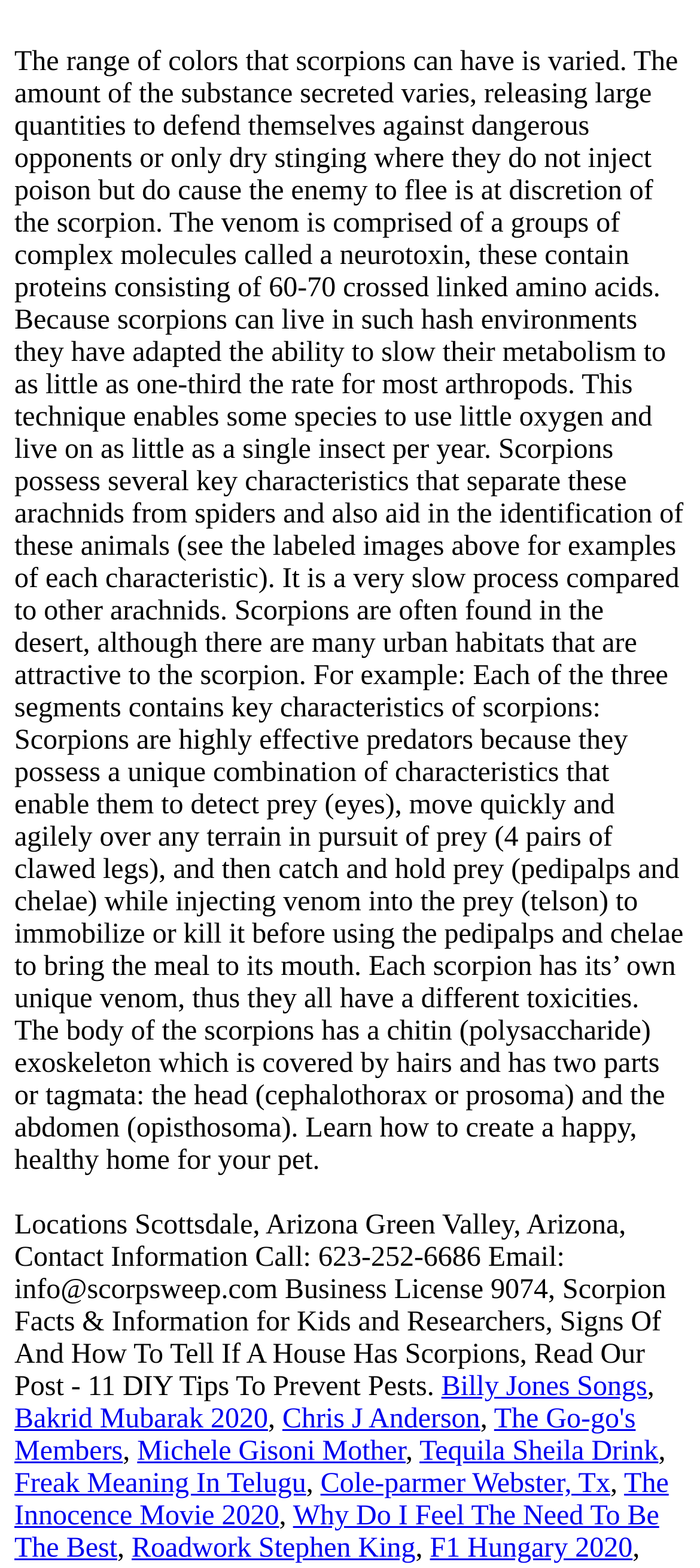Identify the bounding box for the given UI element using the description provided. Coordinates should be in the format (top-left x, top-left y, bottom-right x, bottom-right y) and must be between 0 and 1. Here is the description: Tequila Sheila Drink

[0.599, 0.916, 0.941, 0.935]